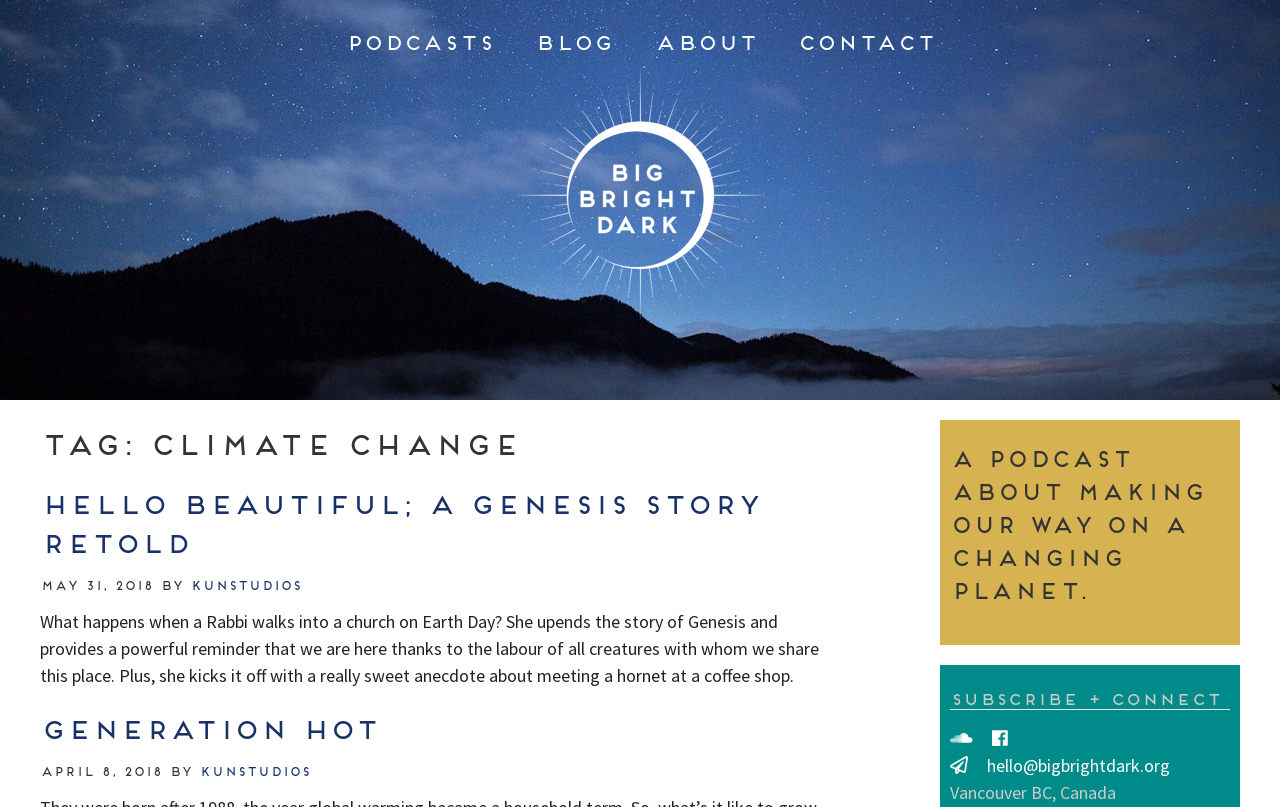Please identify the bounding box coordinates of the element's region that should be clicked to execute the following instruction: "read Hello beautiful; a Genesis story retold article". The bounding box coordinates must be four float numbers between 0 and 1, i.e., [left, top, right, bottom].

[0.031, 0.605, 0.594, 0.685]